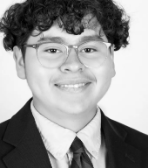Elaborate on the various elements present in the image.

This image features a smiling young man with curly hair and glasses, dressed in formal attire, including a jacket and tie. The black-and-white format emphasizes his friendly demeanor and professionalism. He is associated with the thesis titled "INDUSTRIALIZATION’S PATH OF DESTRUCTION," which explores the societal changes brought about by the Industrial Revolution. The thesis discusses the dual impact of technological advancements—both their benefits and the challenges they pose to government, family, and individual well-being. The image contributes to the context of the presentation, highlighting the connection between the researcher and their academic work.